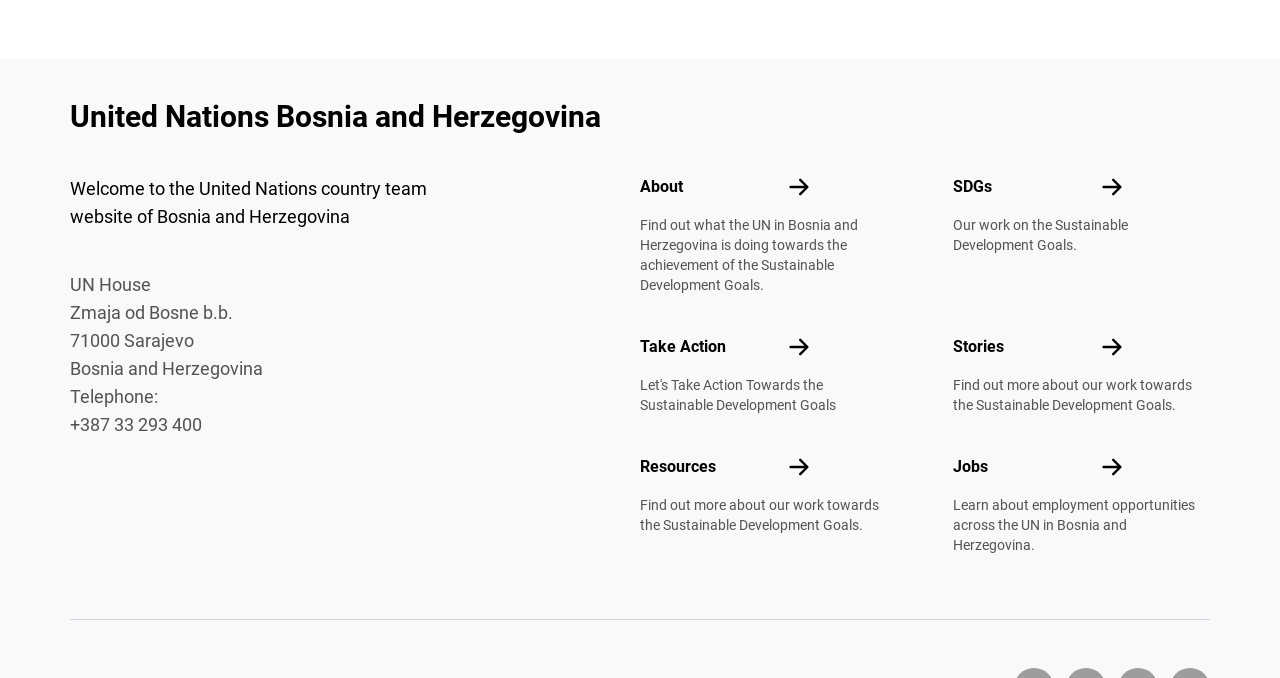What is the telephone number of the UN in Bosnia and Herzegovina?
Based on the image, give a concise answer in the form of a single word or short phrase.

+387 33 293 400